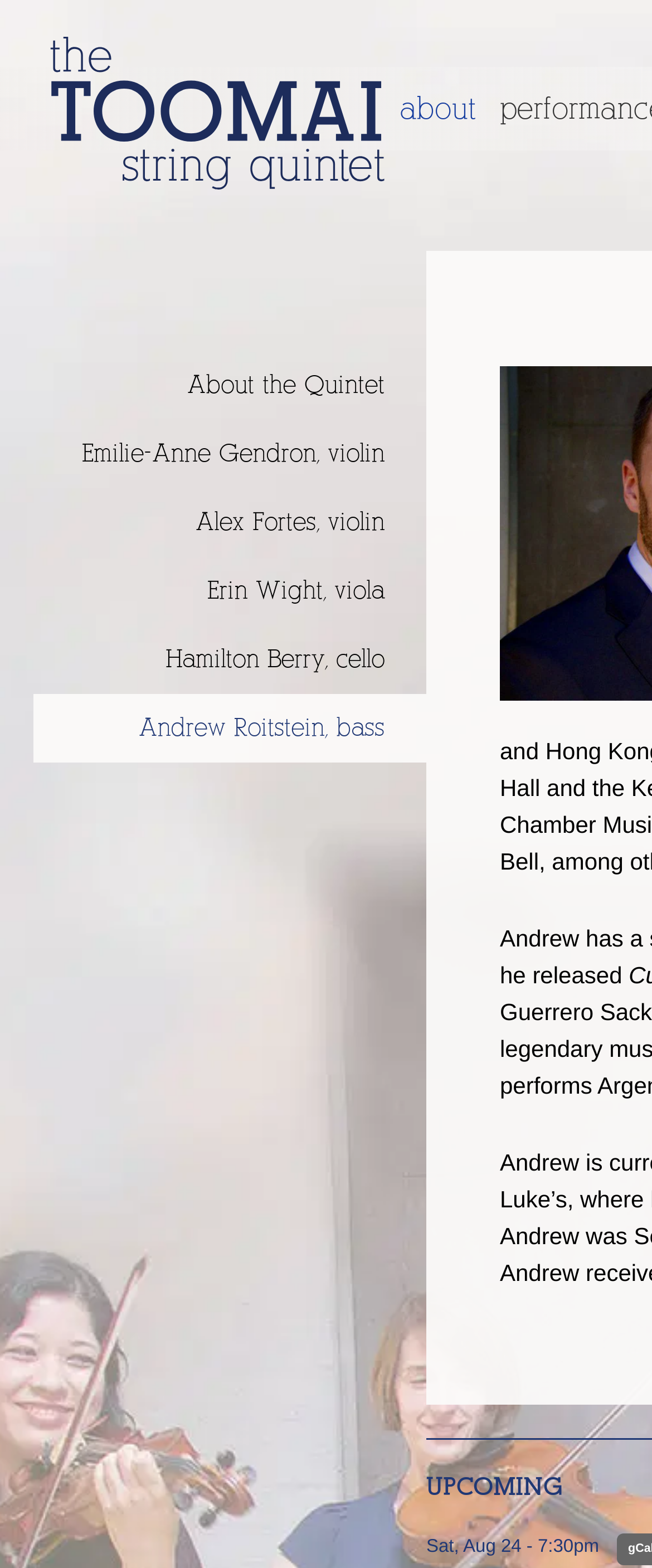Using the provided element description: "Andrew Roitstein, bass", identify the bounding box coordinates. The coordinates should be four floats between 0 and 1 in the order [left, top, right, bottom].

[0.213, 0.455, 0.59, 0.472]